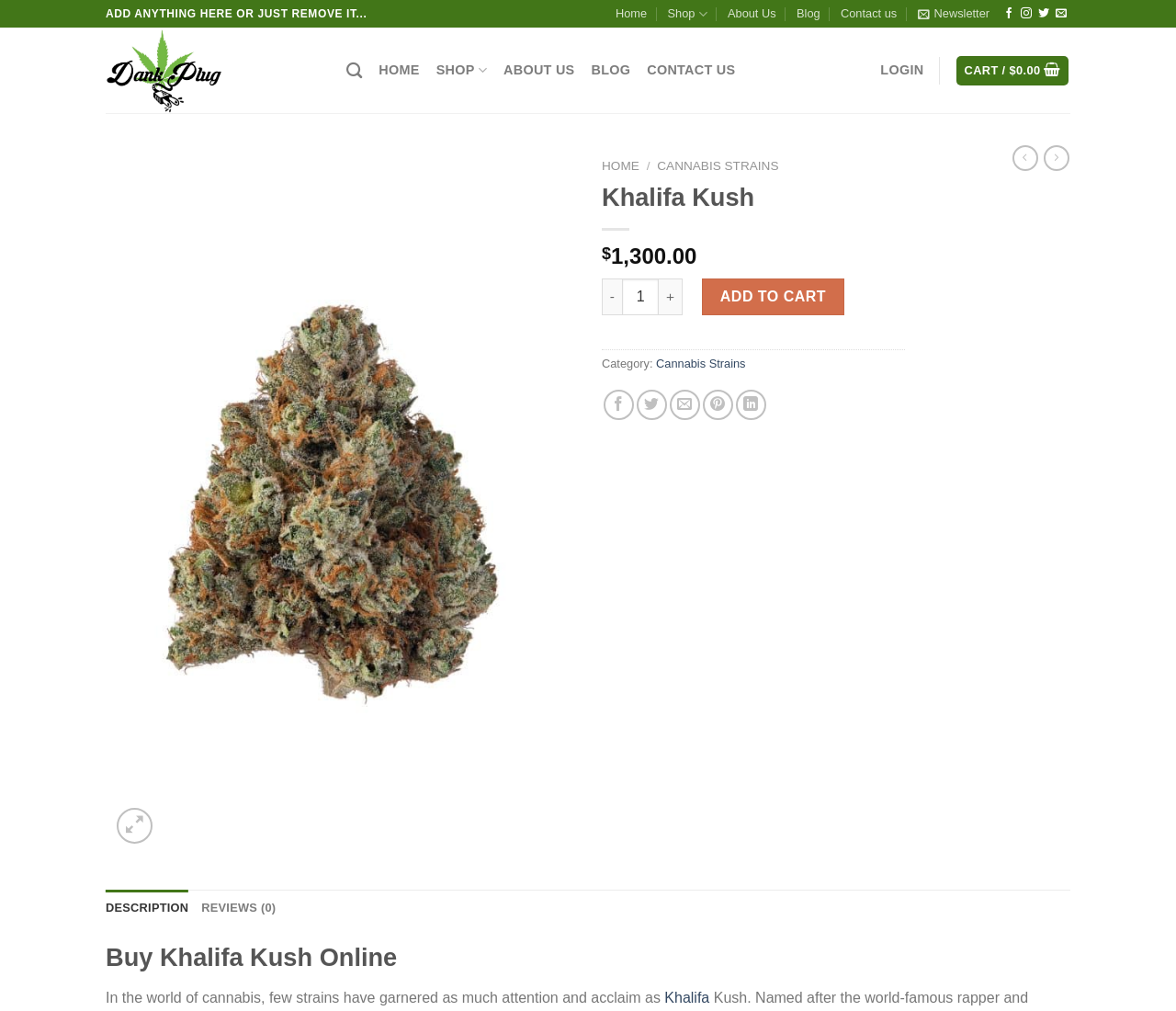Identify the bounding box coordinates of the region that needs to be clicked to carry out this instruction: "Buy Gumbo Strain Online". Provide these coordinates as four float numbers ranging from 0 to 1, i.e., [left, top, right, bottom].

[0.09, 0.028, 0.271, 0.112]